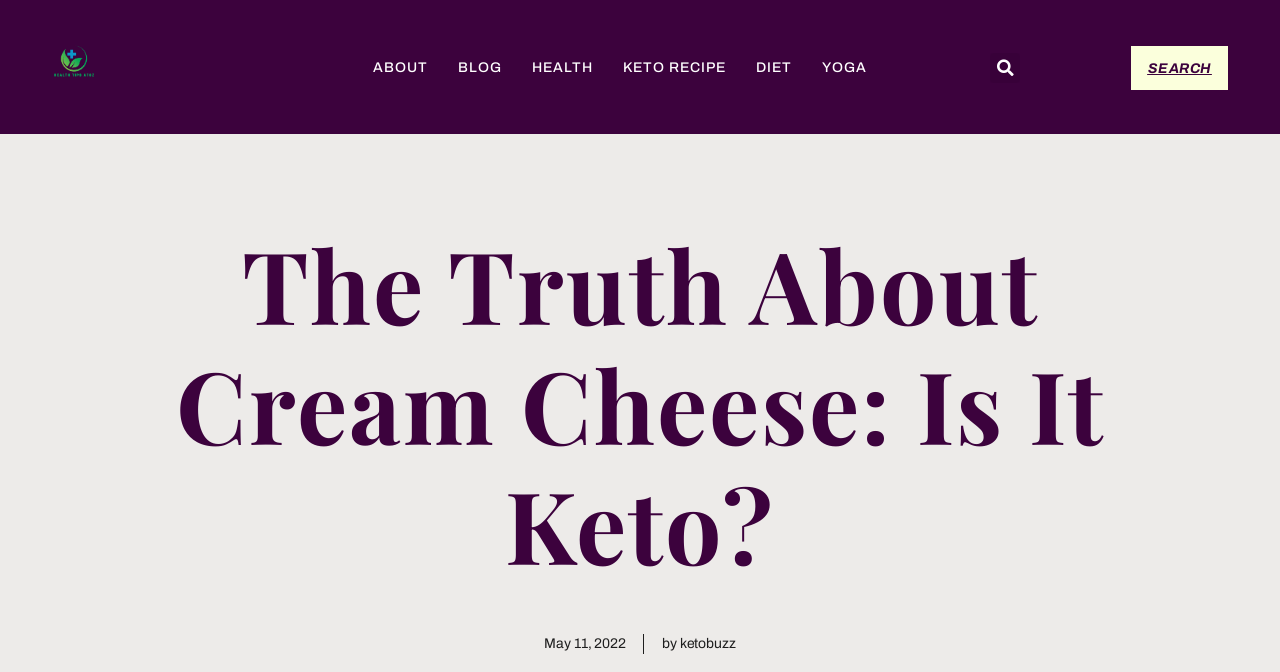Could you highlight the region that needs to be clicked to execute the instruction: "click on ABOUT link"?

[0.291, 0.089, 0.334, 0.111]